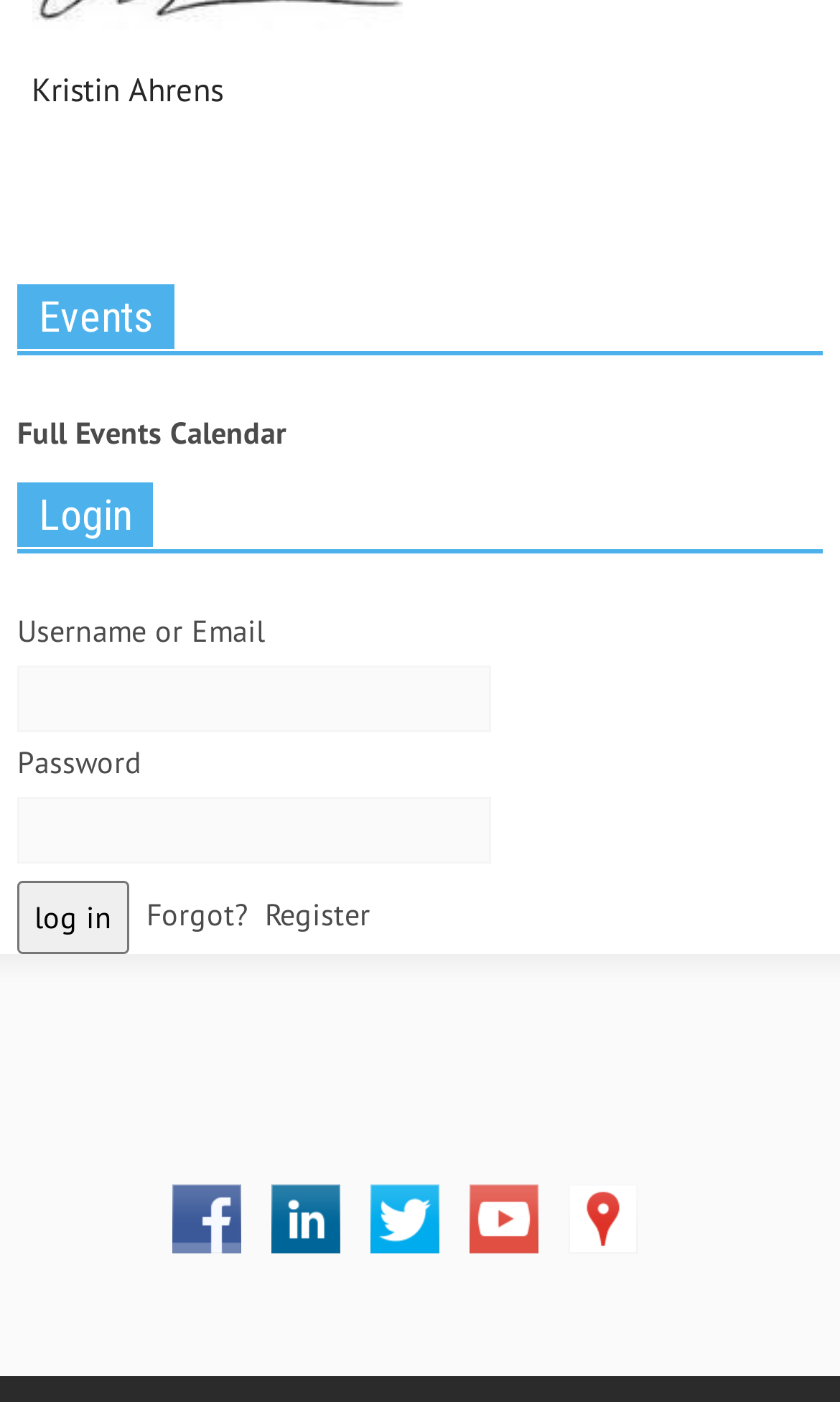Given the element description Register, identify the bounding box coordinates for the UI element on the webpage screenshot. The format should be (top-left x, top-left y, bottom-right x, bottom-right y), with values between 0 and 1.

[0.315, 0.638, 0.441, 0.666]